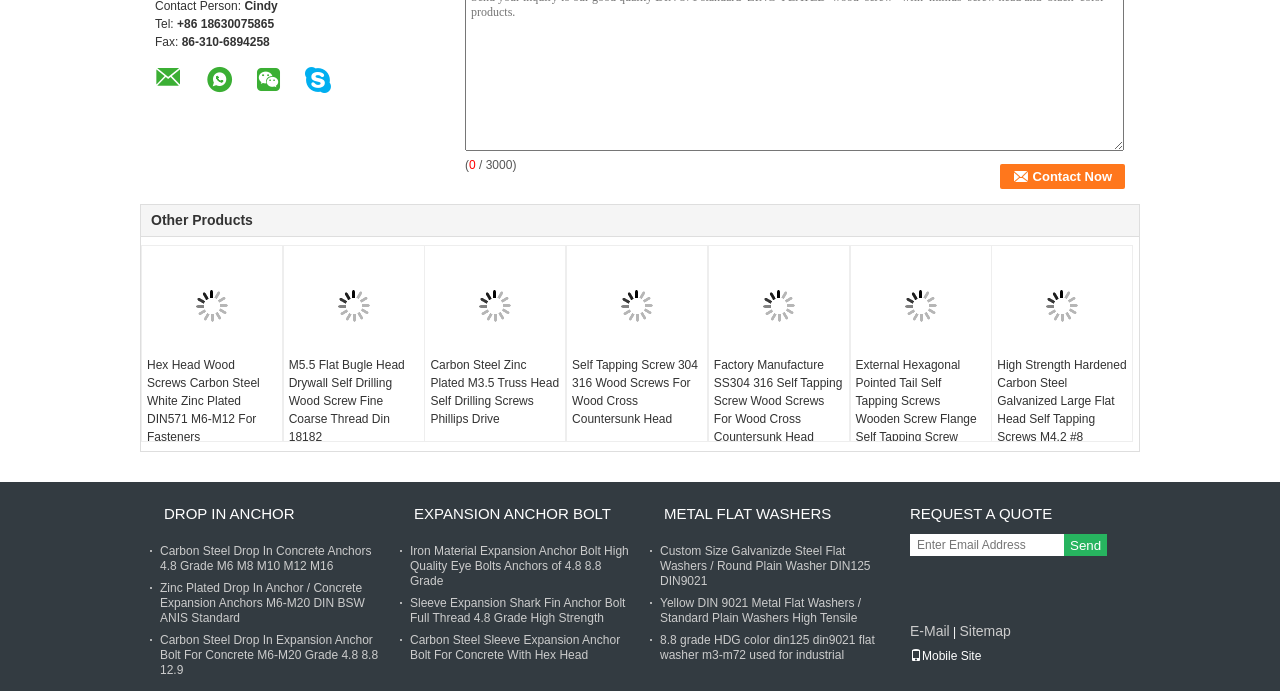Please provide a one-word or short phrase answer to the question:
What is the purpose of the links at the bottom of the webpage?

To navigate to other pages